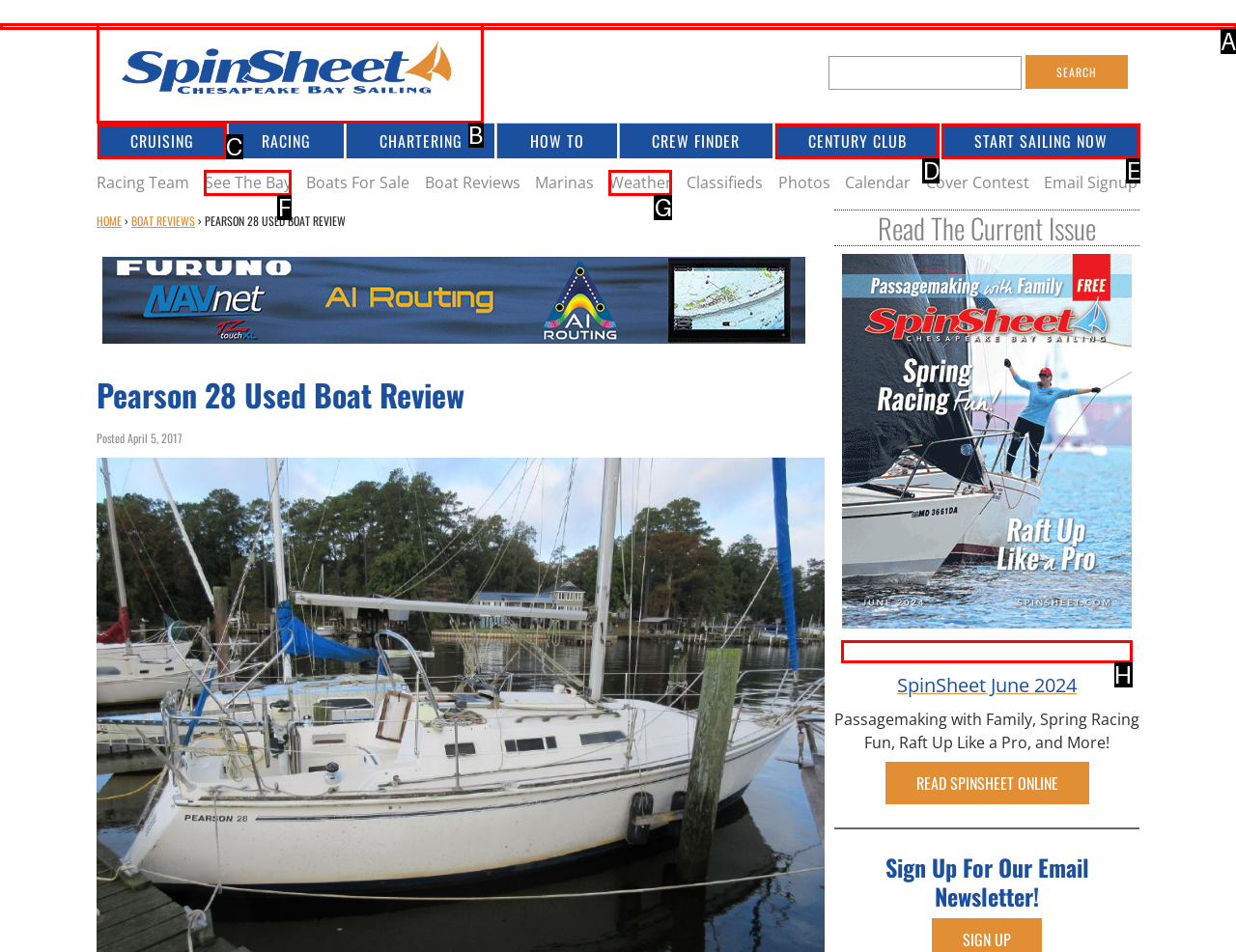Choose the UI element to click on to achieve this task: Read the current issue of SpinSheet. Reply with the letter representing the selected element.

H